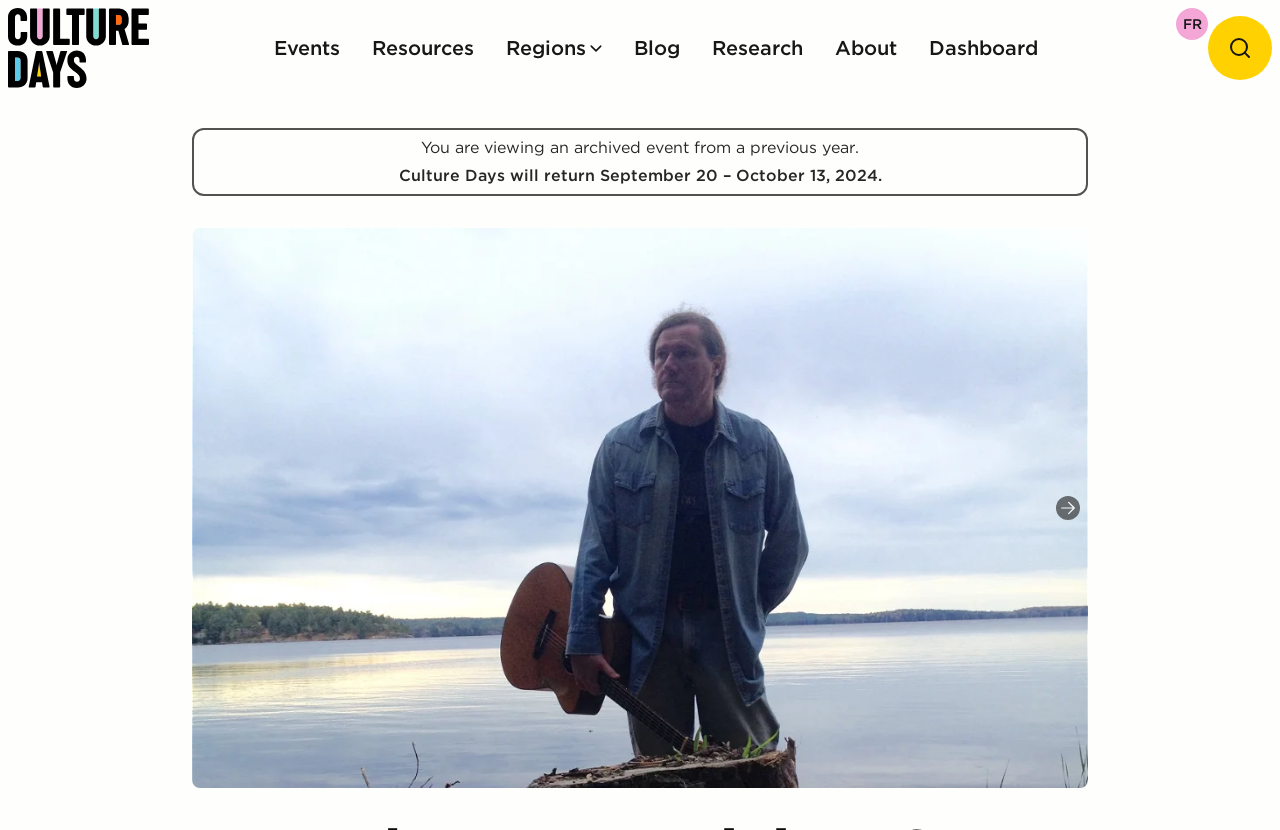Determine the coordinates of the bounding box for the clickable area needed to execute this instruction: "search for something".

[0.944, 0.019, 0.994, 0.096]